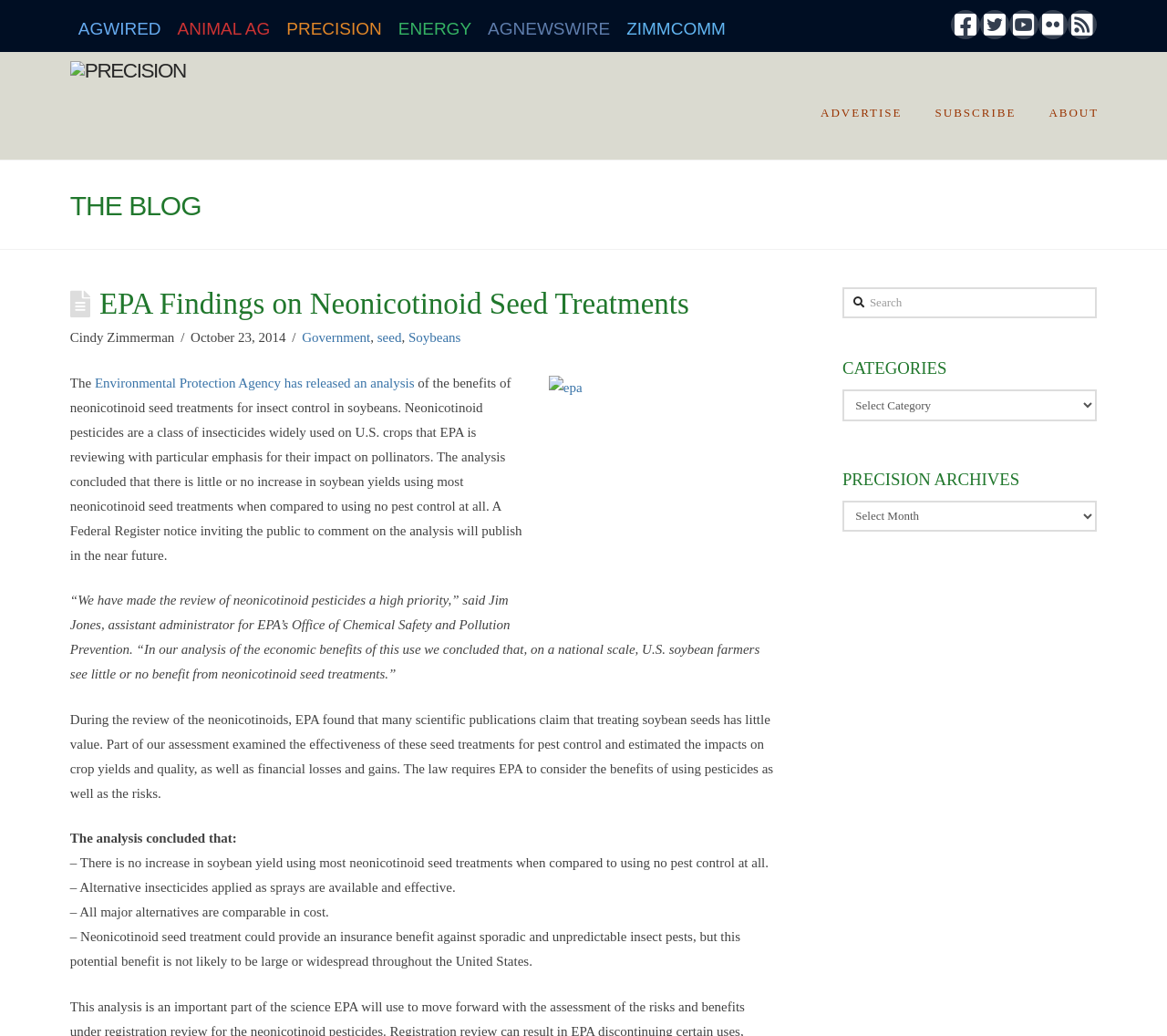Specify the bounding box coordinates of the area that needs to be clicked to achieve the following instruction: "Follow 'keep reading and learning a key to online success'".

None